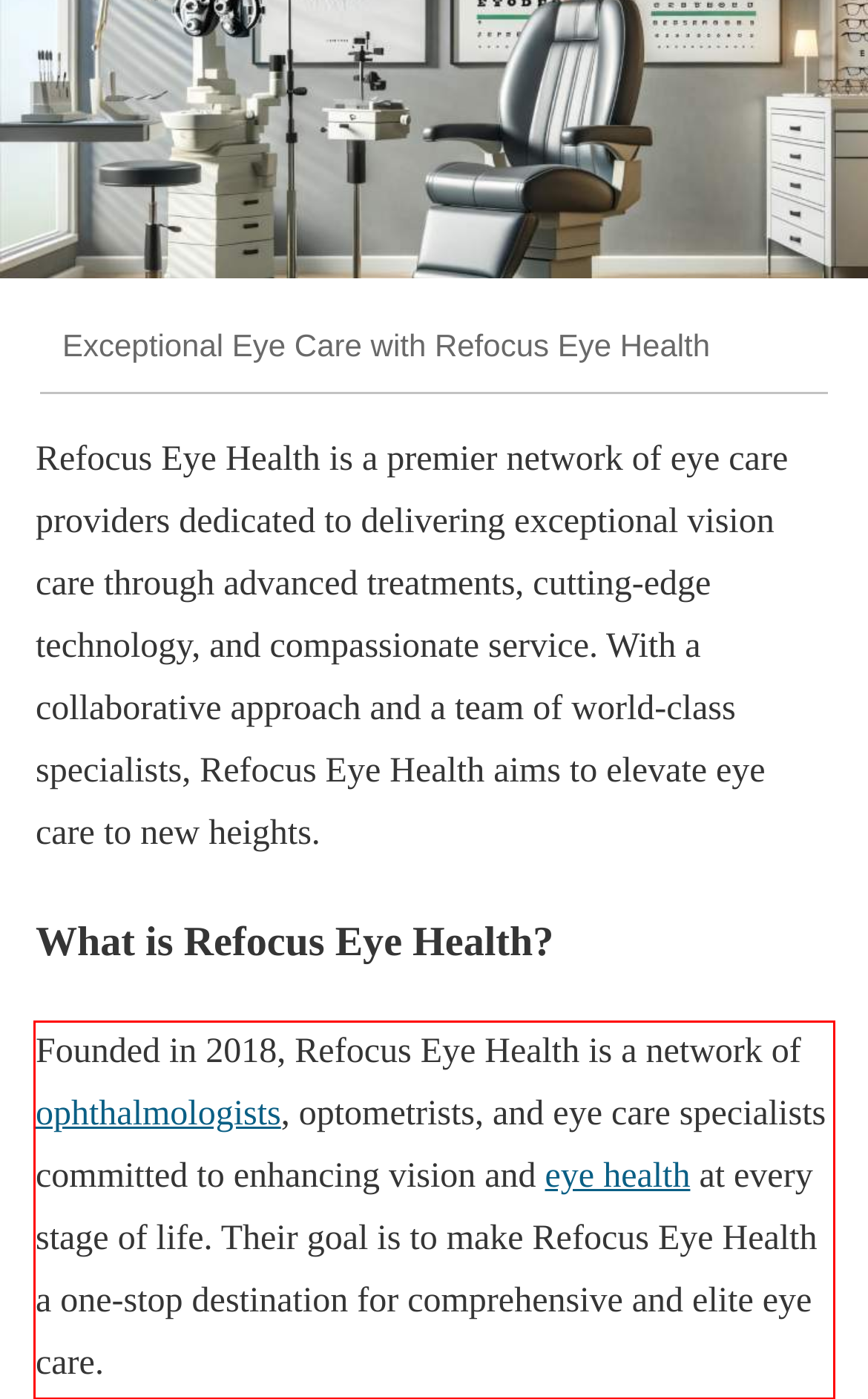Please look at the webpage screenshot and extract the text enclosed by the red bounding box.

Founded in 2018, Refocus Eye Health is a network of ophthalmologists, optometrists, and eye care specialists committed to enhancing vision and eye health at every stage of life. Their goal is to make Refocus Eye Health a one-stop destination for comprehensive and elite eye care.